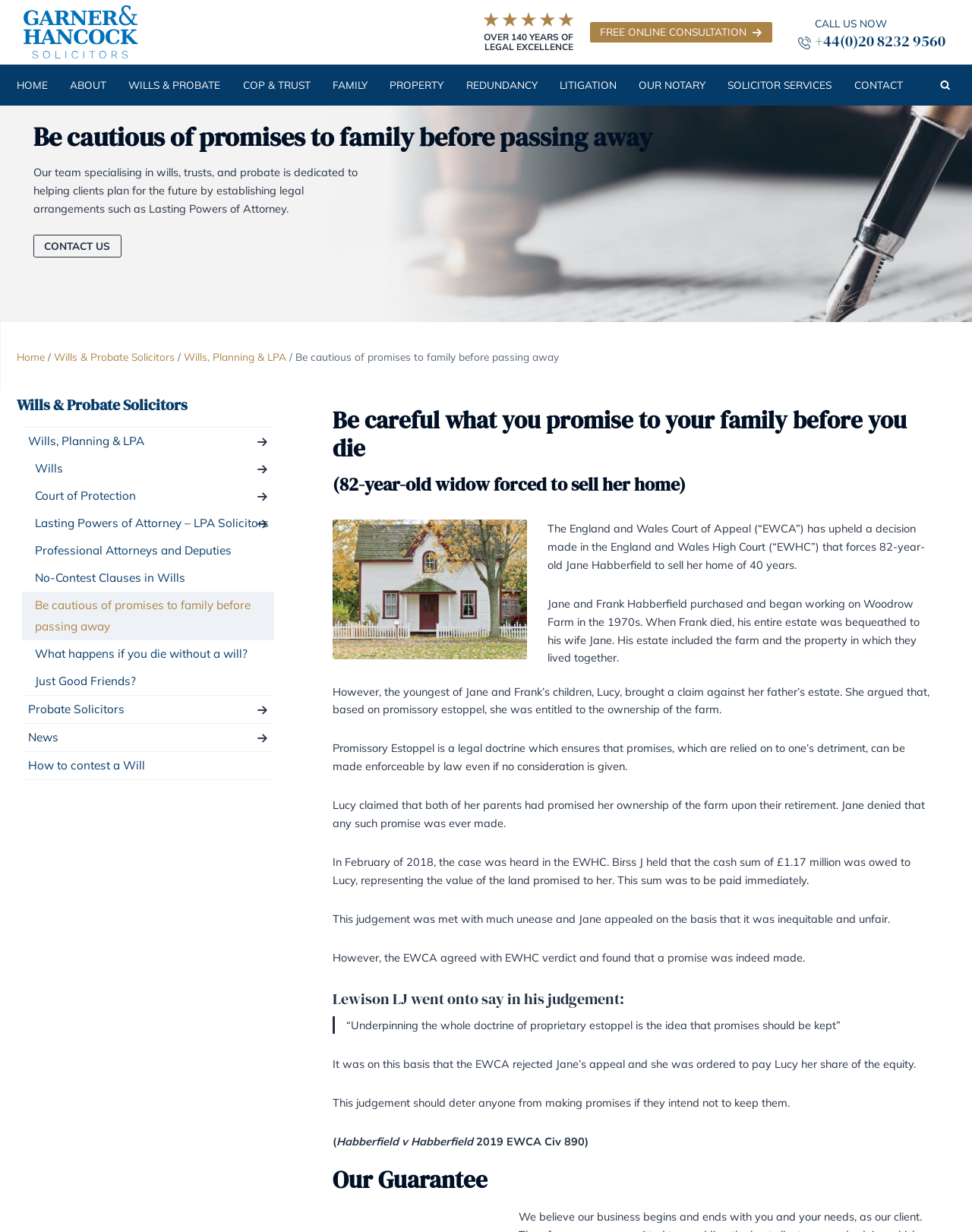What is the topic of the article?
Examine the image and give a concise answer in one word or a short phrase.

Wills and Probate